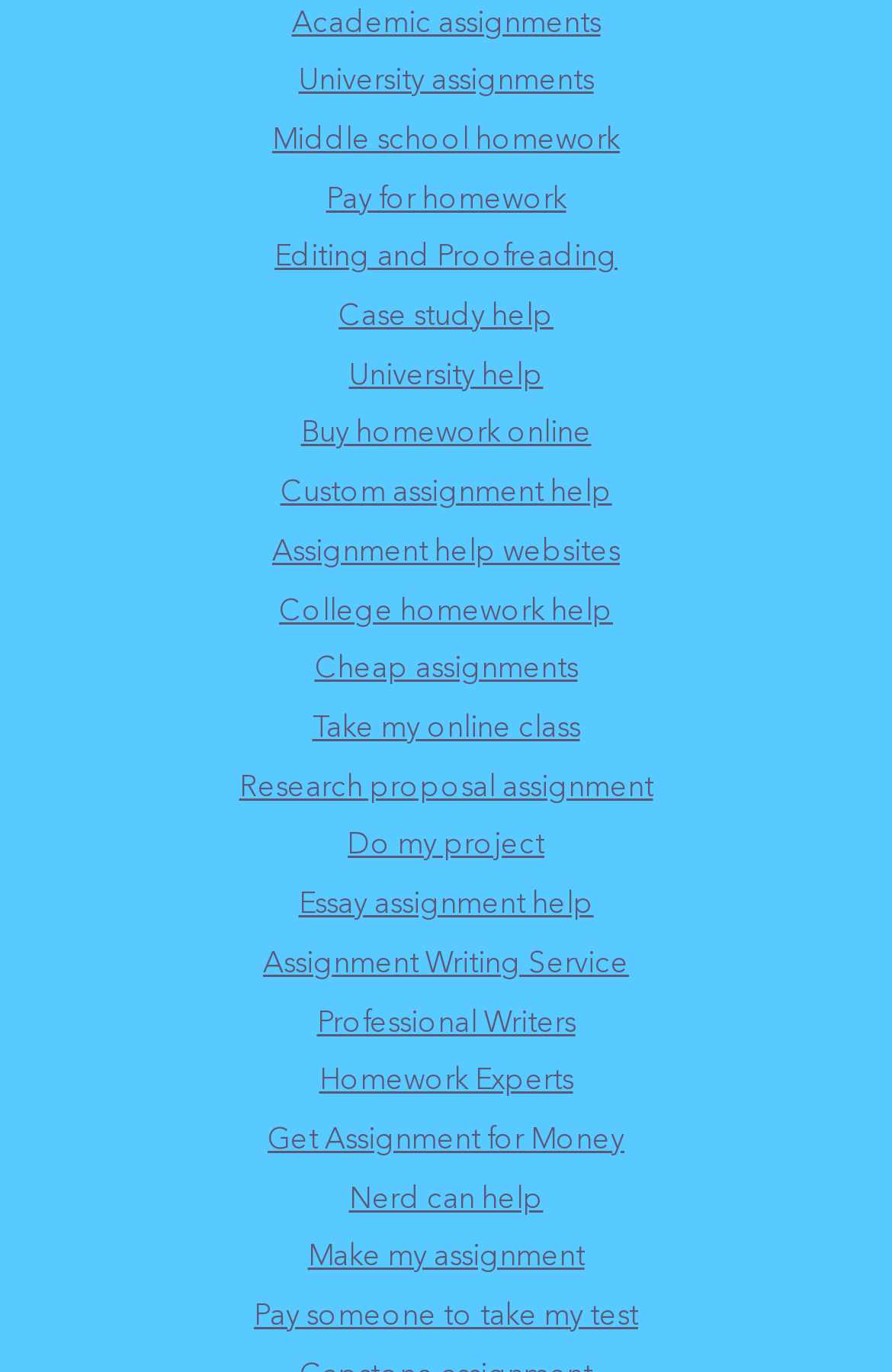Answer the question below using just one word or a short phrase: 
What type of services are offered on this website?

Academic assignments